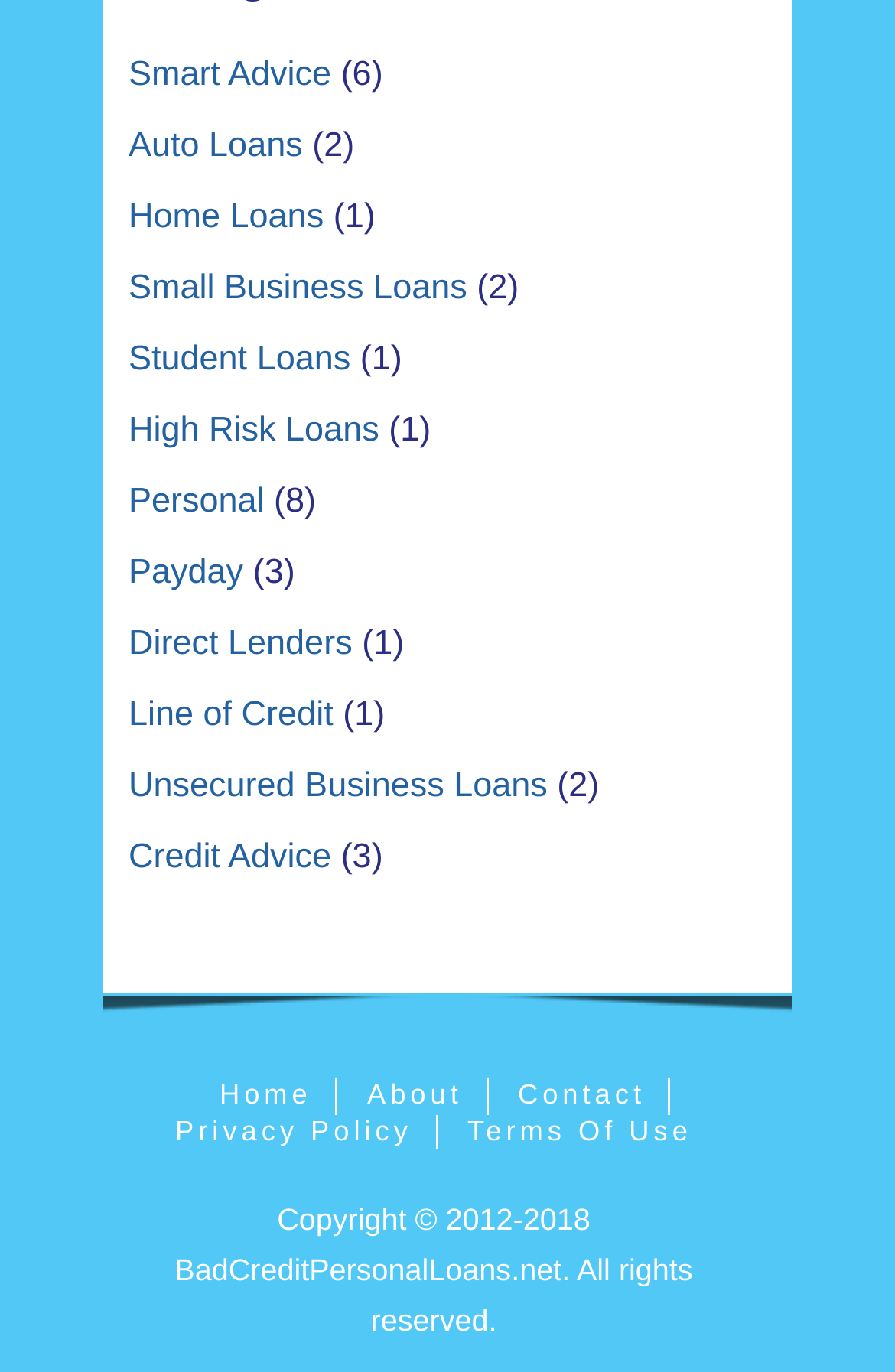Provide the bounding box coordinates of the area you need to click to execute the following instruction: "Go to Home Loans".

[0.144, 0.143, 0.362, 0.172]